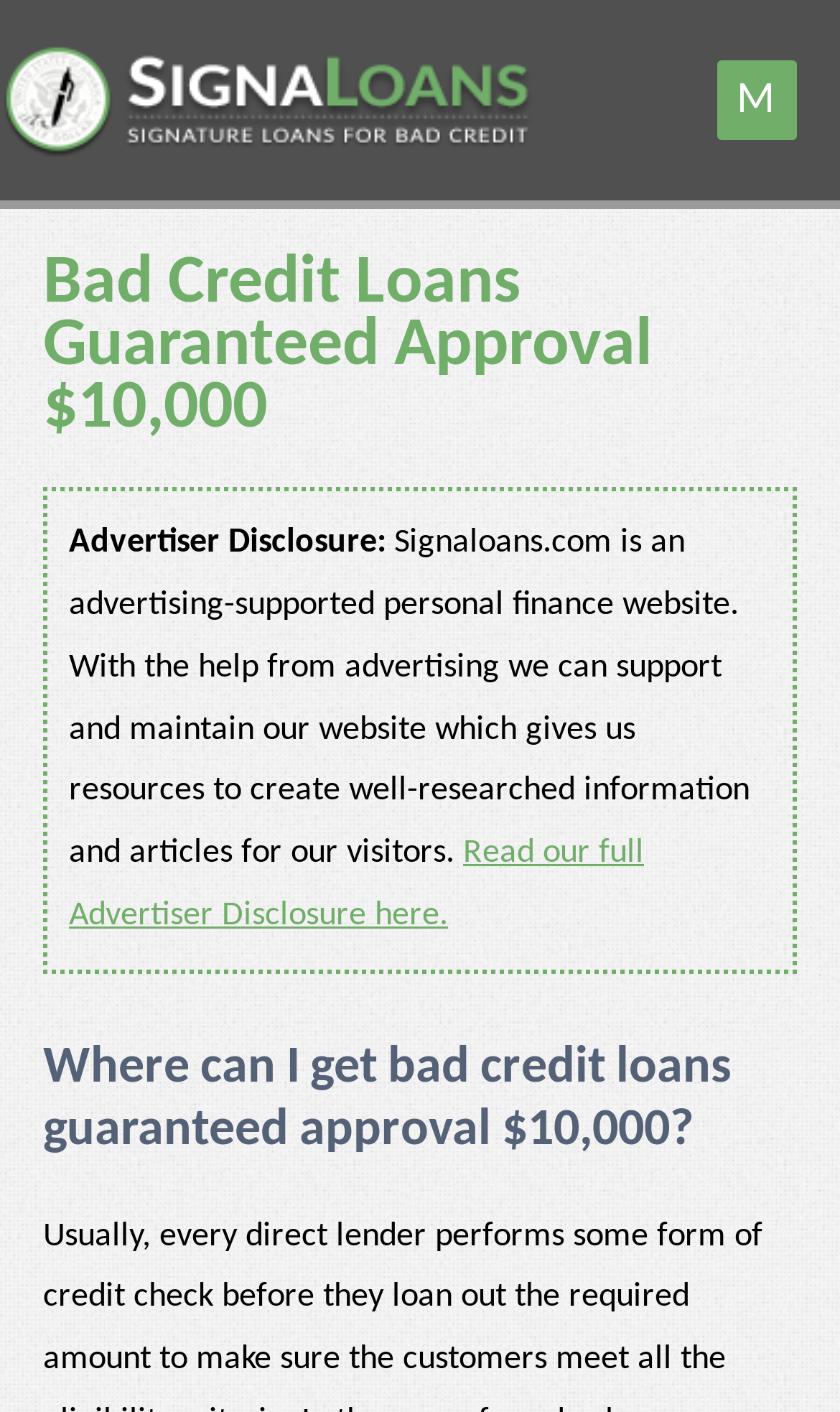What is the name of the website?
Please give a detailed and elaborate explanation in response to the question.

I determined the answer by looking at the top-left corner of the webpage, where I found a logo and a link with the text 'Signaloans.com'.